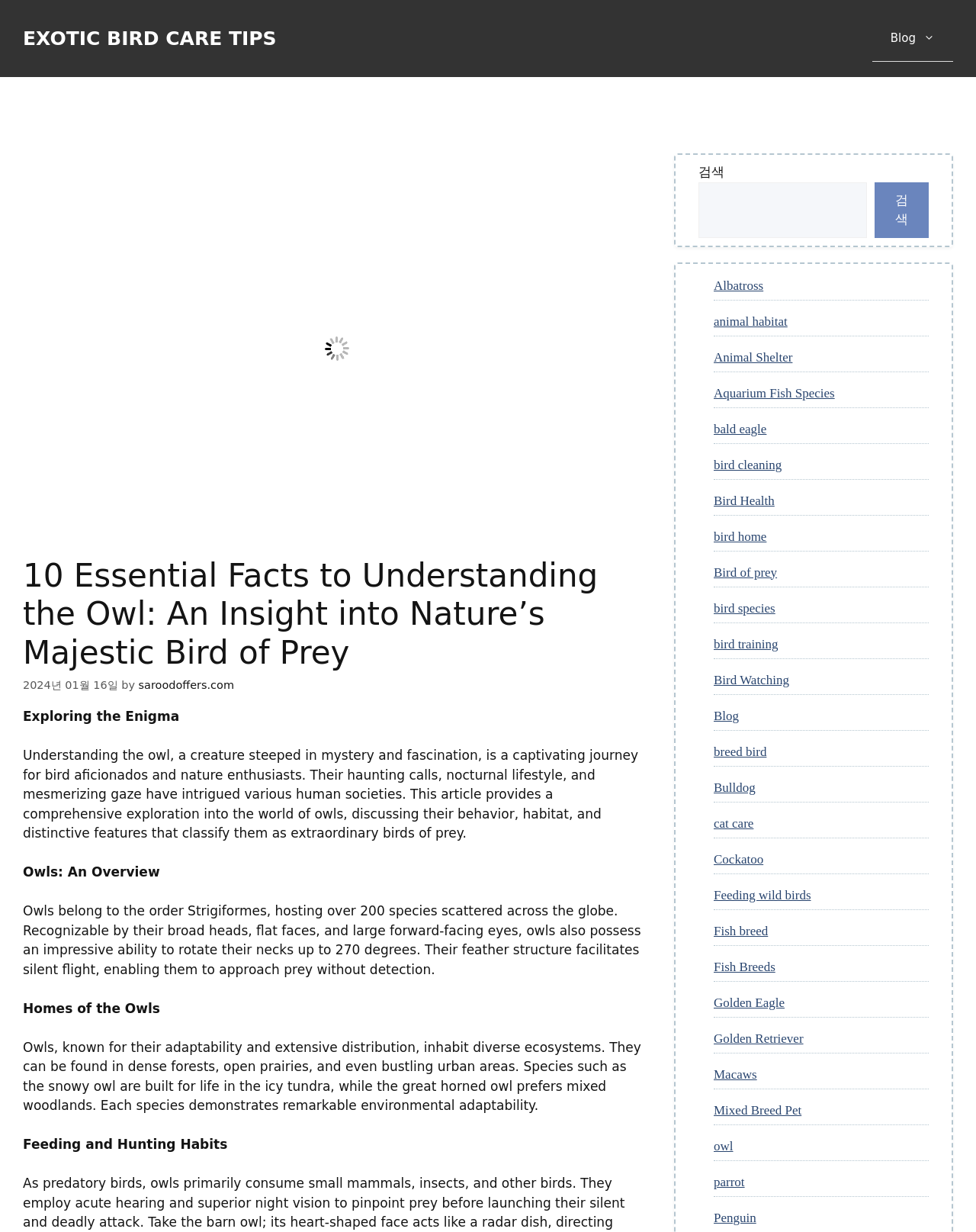Please analyze the image and provide a thorough answer to the question:
What is the main topic of this webpage?

Based on the content of the webpage, it appears to be a comprehensive guide to understanding owls, covering their behavior, habitat, and unique characteristics.